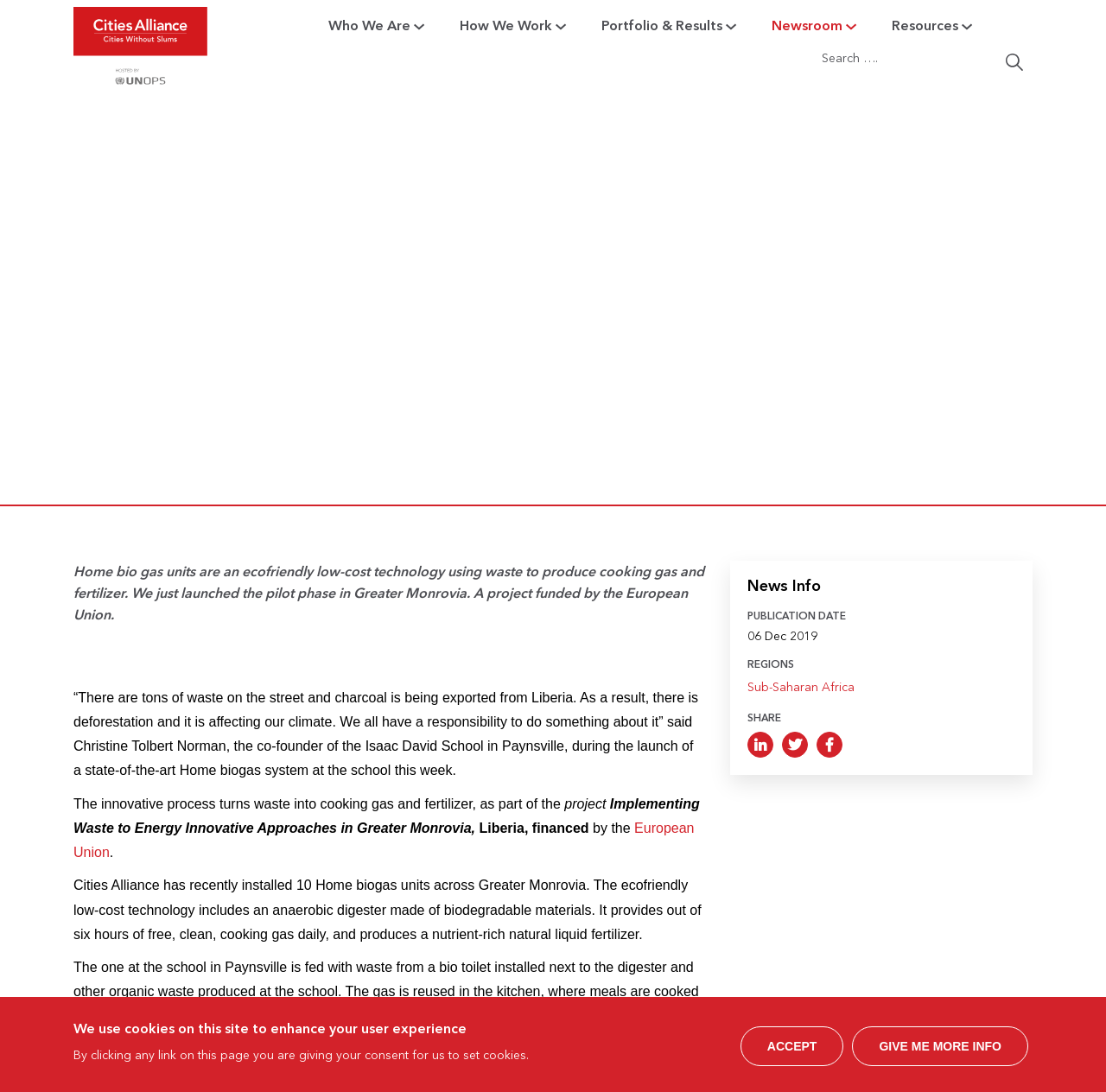Please specify the bounding box coordinates of the clickable region to carry out the following instruction: "Click on 'HOME & GARDEN'". The coordinates should be four float numbers between 0 and 1, in the format [left, top, right, bottom].

None